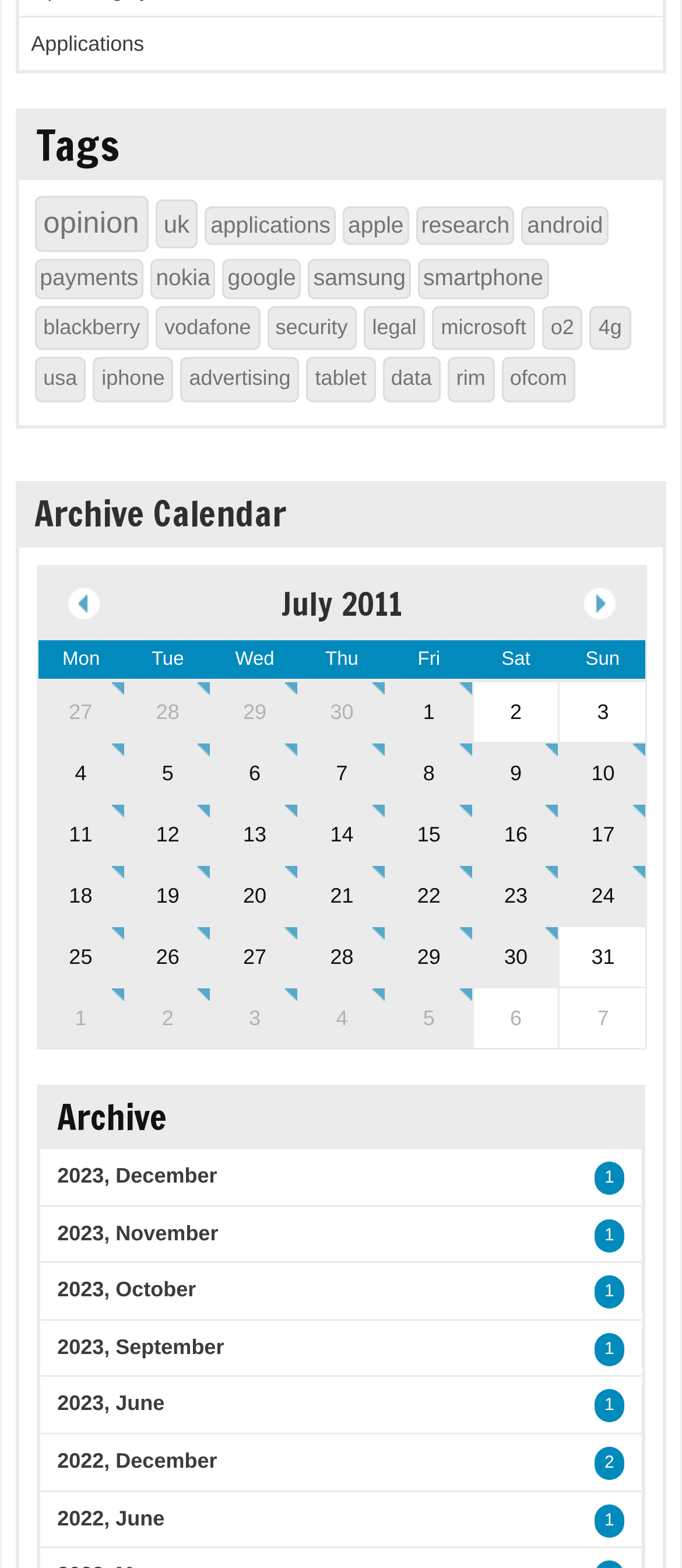How many links are there under the 'Tags' heading?
Refer to the image and provide a detailed answer to the question.

There are 15 links listed under the 'Tags' heading, including 'opinion', 'uk', 'applications', 'apple', 'research', 'android', 'payments', 'nokia', 'google', 'samsung', 'smartphone', 'blackberry', 'vodafone', 'security', and 'legal'.